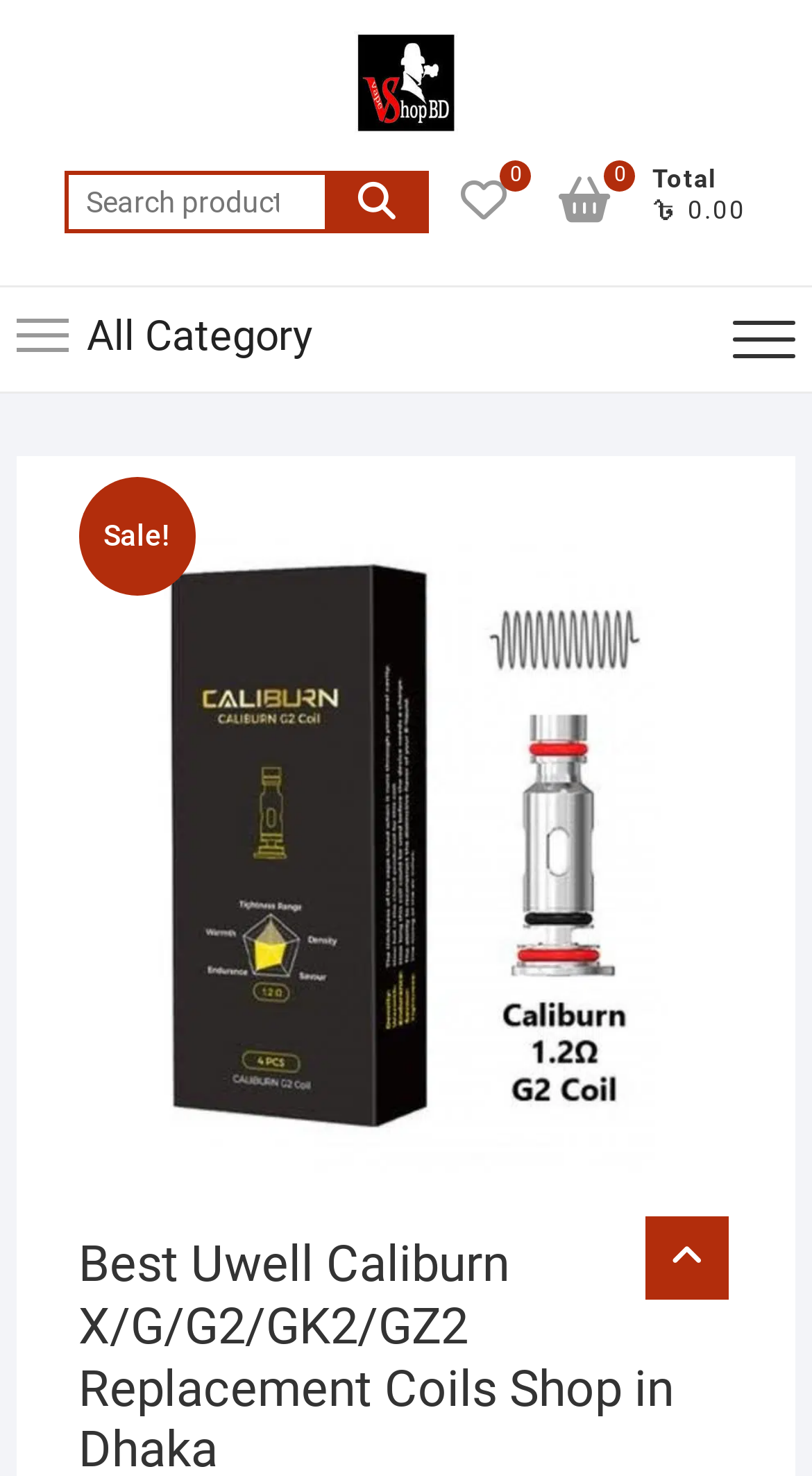Find and provide the bounding box coordinates for the UI element described with: "Search".

[0.4, 0.116, 0.528, 0.158]